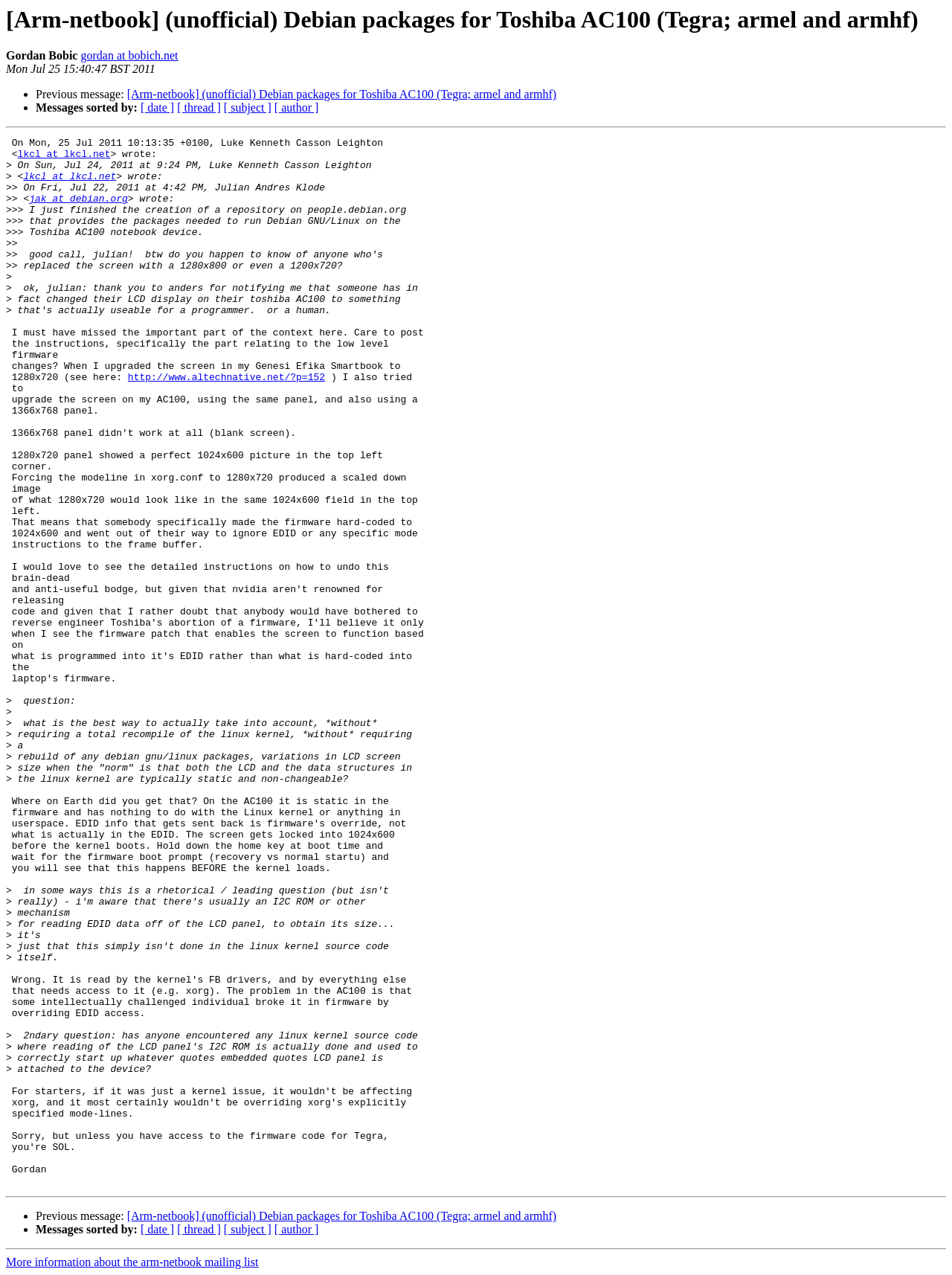Please find the bounding box coordinates of the element's region to be clicked to carry out this instruction: "View previous message".

[0.133, 0.069, 0.584, 0.079]